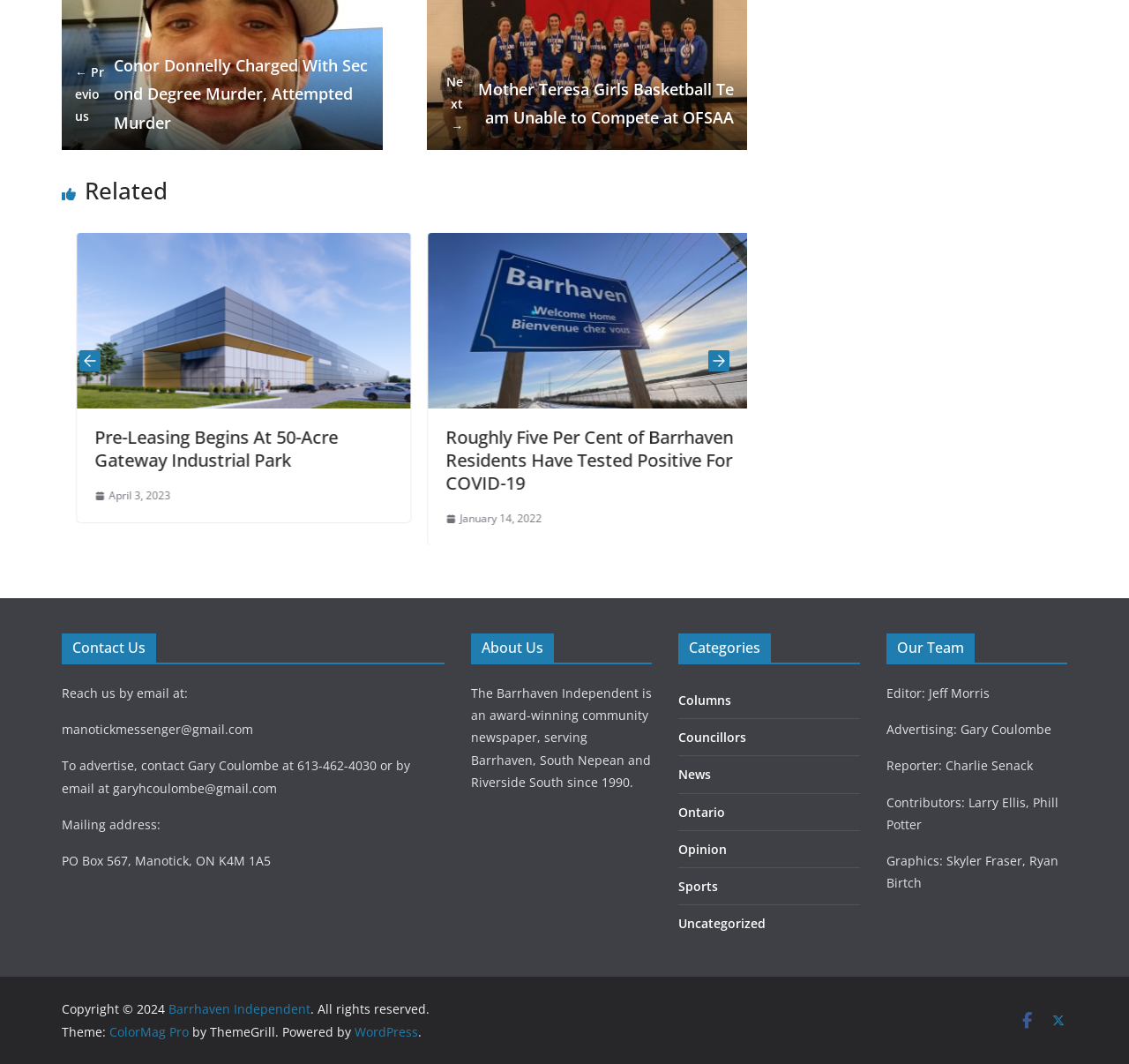What is the name of the editor?
Relying on the image, give a concise answer in one word or a brief phrase.

Jeff Morris